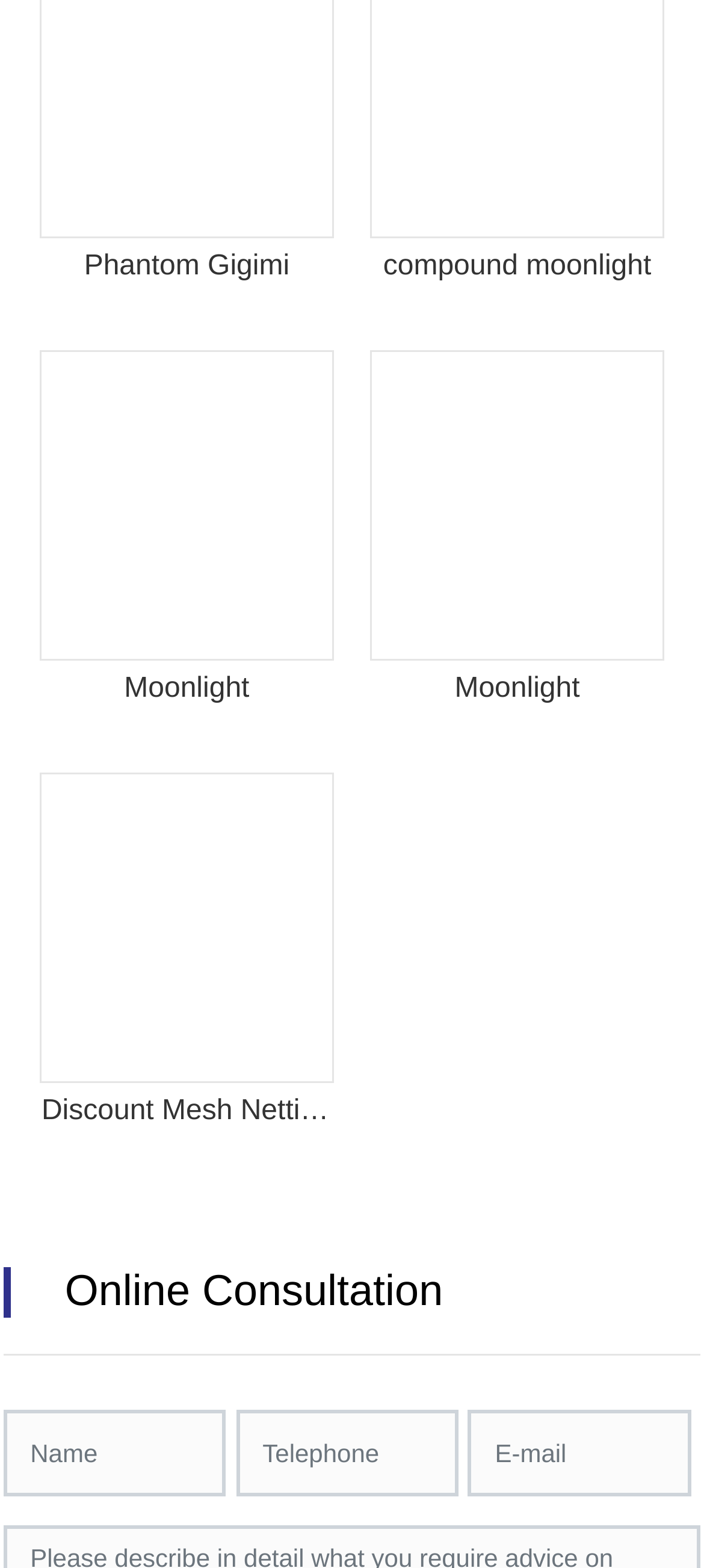Find the bounding box coordinates of the area to click in order to follow the instruction: "input your email".

[0.665, 0.899, 0.982, 0.954]